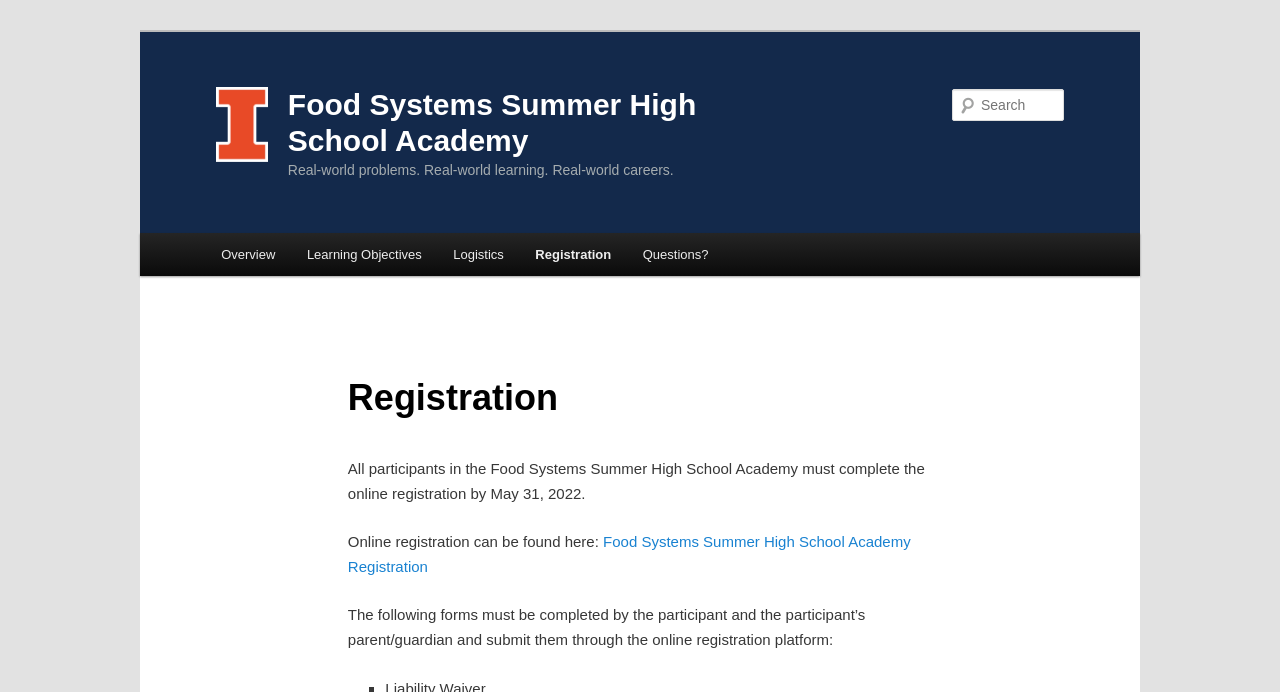Find the coordinates for the bounding box of the element with this description: "parent_node: Search name="s" placeholder="Search"".

[0.744, 0.129, 0.831, 0.175]